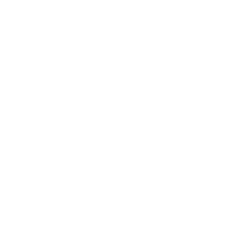In which industries is the boot commonly used?
Provide a well-explained and detailed answer to the question.

The Rebel Chemitrak Specialised S3 Safety Boot is commonly used in industries such as agriculture, construction, and chemical, where safety and protection are paramount. This is due to its robust construction and ability to meet industry standards, making it an ideal choice for professionals in these sectors.